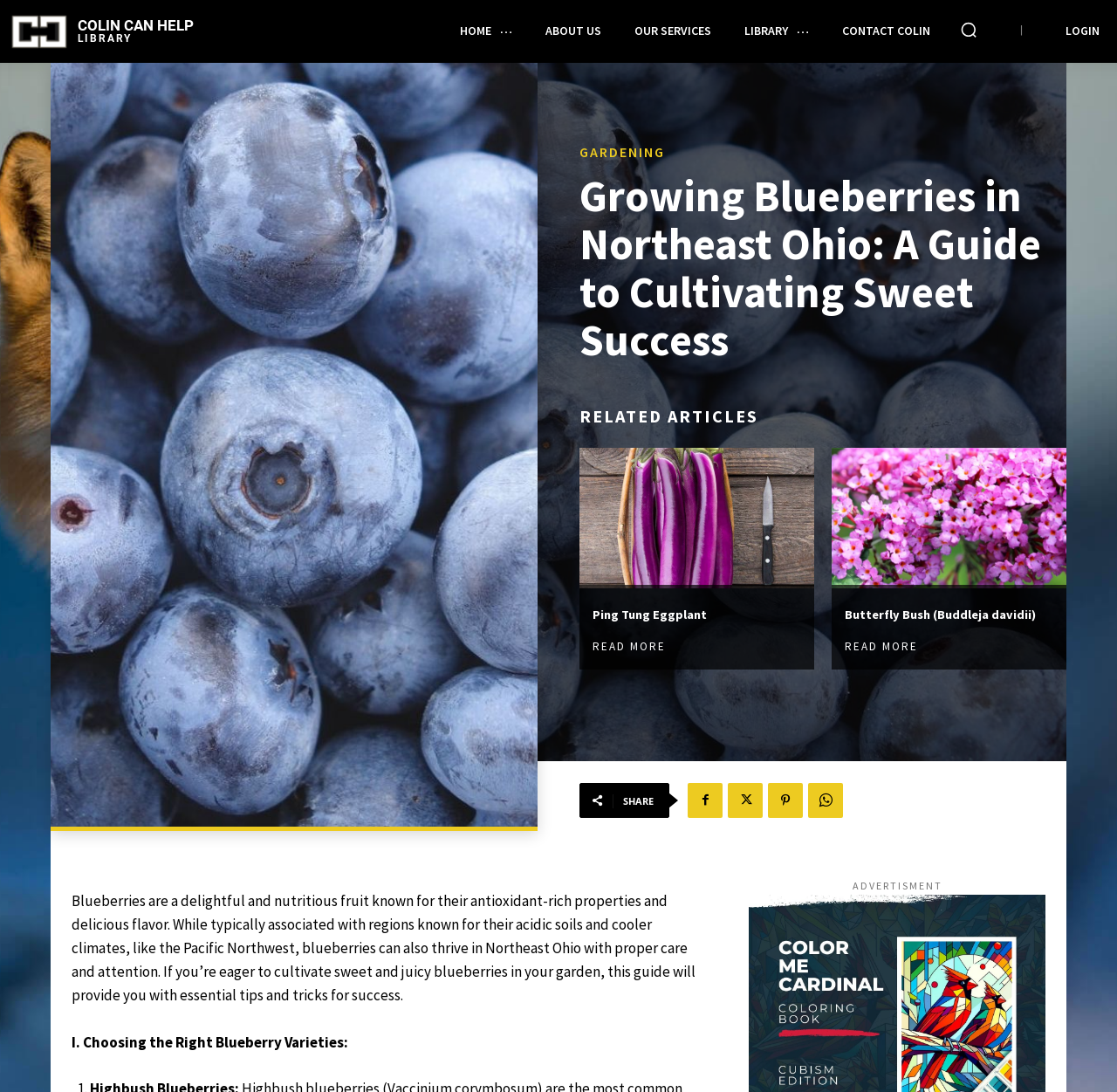What is the name of the library? Observe the screenshot and provide a one-word or short phrase answer.

Colin Can Help Library